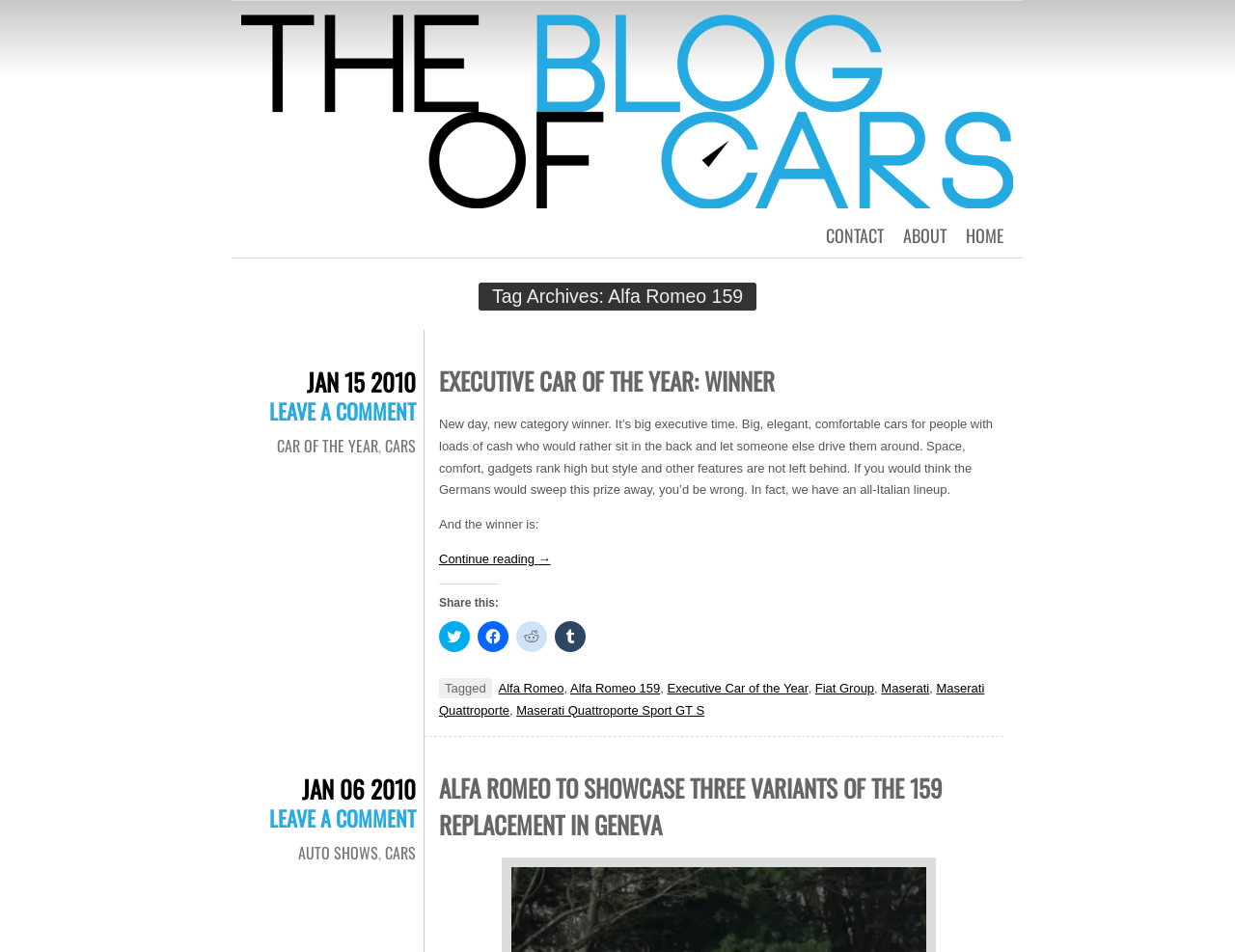How many social media platforms are available for sharing?
Answer the question with a detailed and thorough explanation.

The social media platforms can be identified by looking at the links with y-coordinates around 0.652. There are four links: Twitter, Facebook, Reddit, and Tumblr.